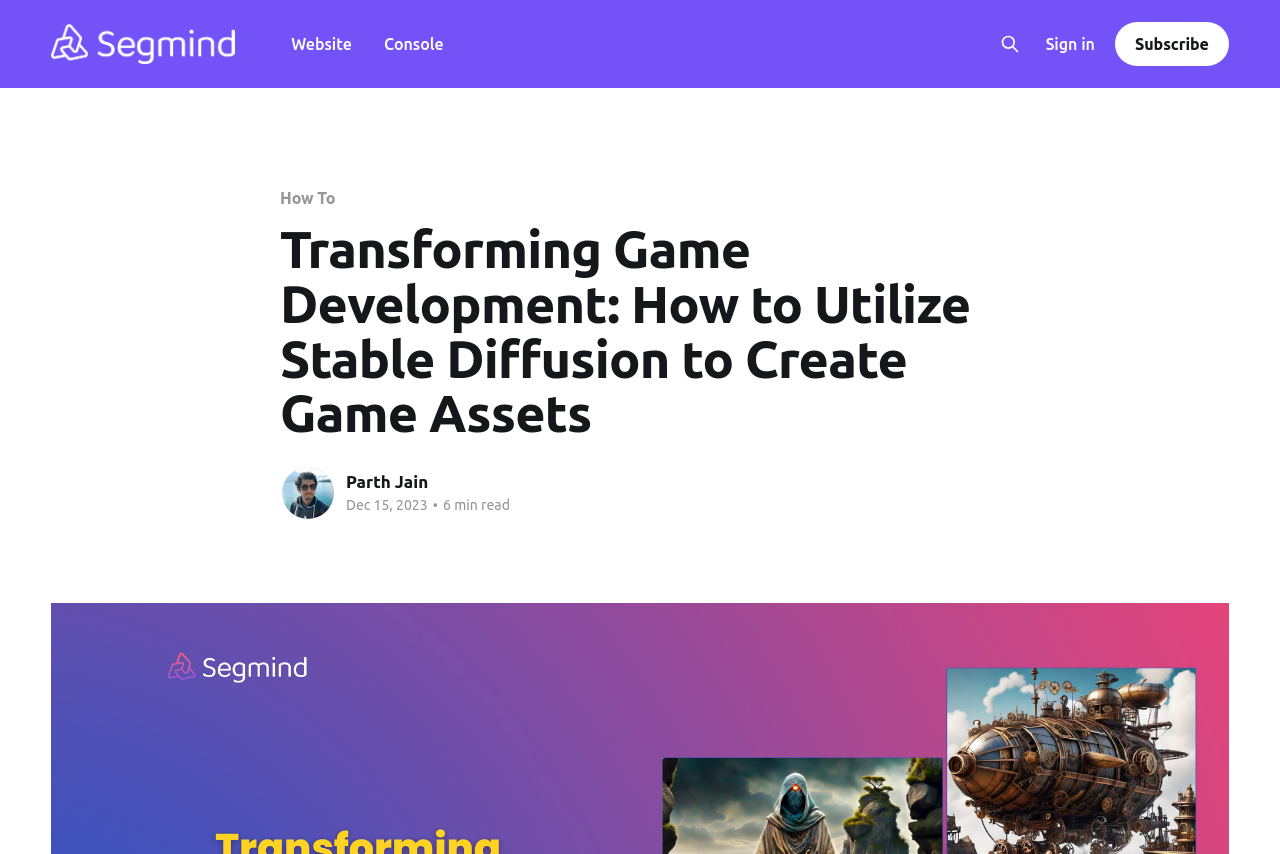What is the purpose of the button on the top right?
Based on the screenshot, provide a one-word or short-phrase response.

Sign in